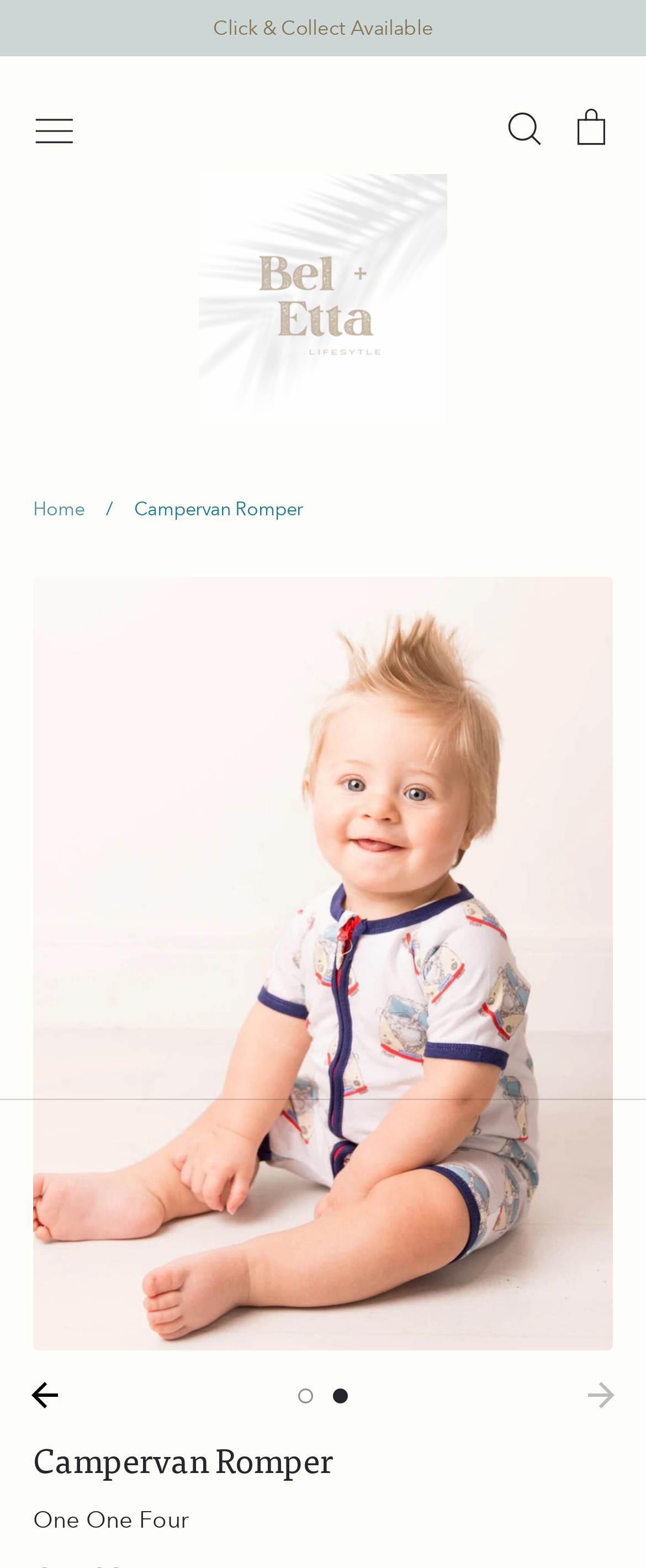Reply to the question with a single word or phrase:
How many search buttons are there?

2